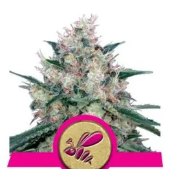Explain the details of the image you are viewing.

The image showcases the "Honey Cream Feminized Cannabis Seeds" from Royal Queen Seeds. The cannabis plant exhibits a lush, dense structure with vibrant foliage, crowned by frosty, resinous buds that signify its premium quality. A bold pink banner beneath the plant features a circular emblem, prominently displaying a stylized logo, further emphasizing the brand identity. This variety is marketed for its fast flowering characteristics, making it an appealing choice for both novice and experienced growers seeking a reliable yield.